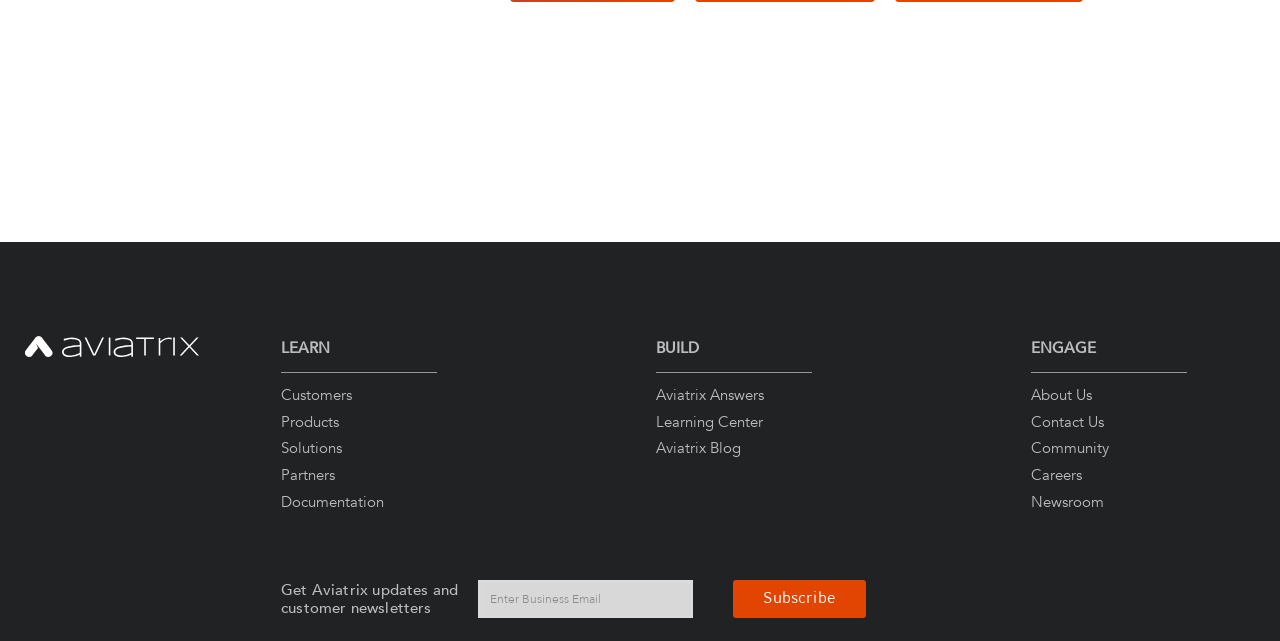What is the purpose of the textbox?
Relying on the image, give a concise answer in one word or a brief phrase.

Enter Email Address